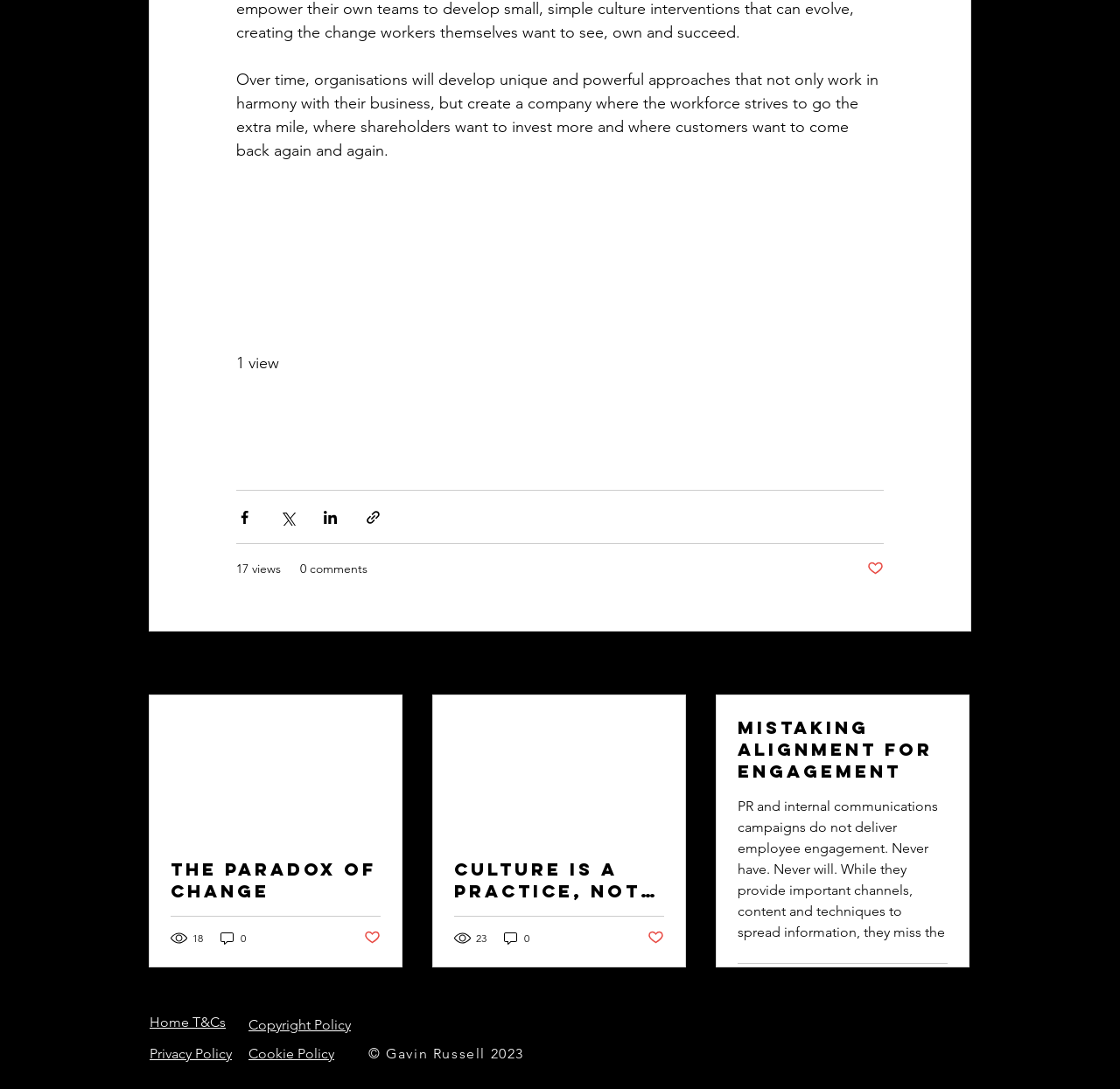Locate the bounding box coordinates for the element described below: "The Paradox of CHANGE". The coordinates must be four float values between 0 and 1, formatted as [left, top, right, bottom].

[0.152, 0.788, 0.34, 0.828]